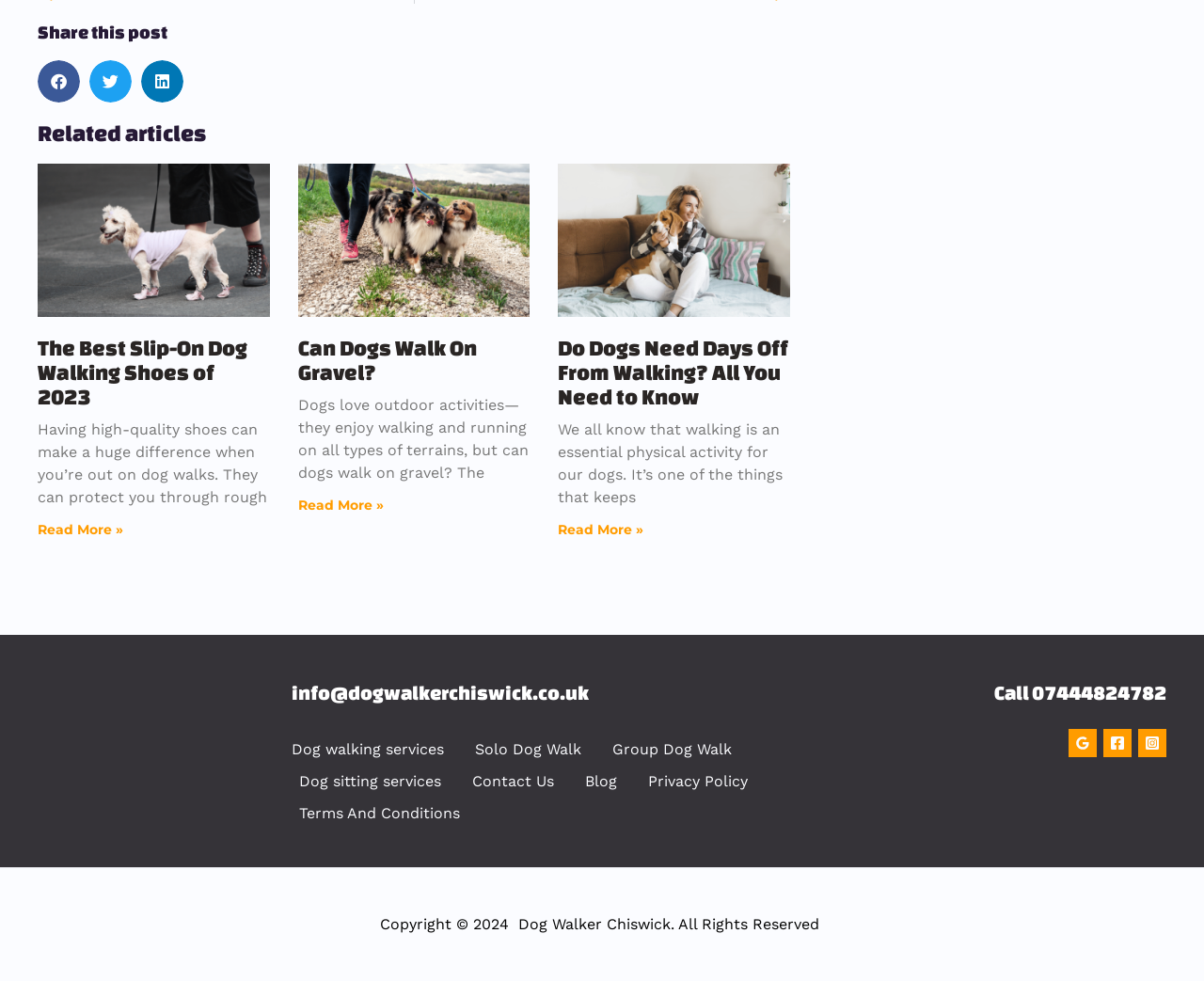Highlight the bounding box coordinates of the element you need to click to perform the following instruction: "Read the recent post about Dungeness crabs."

None